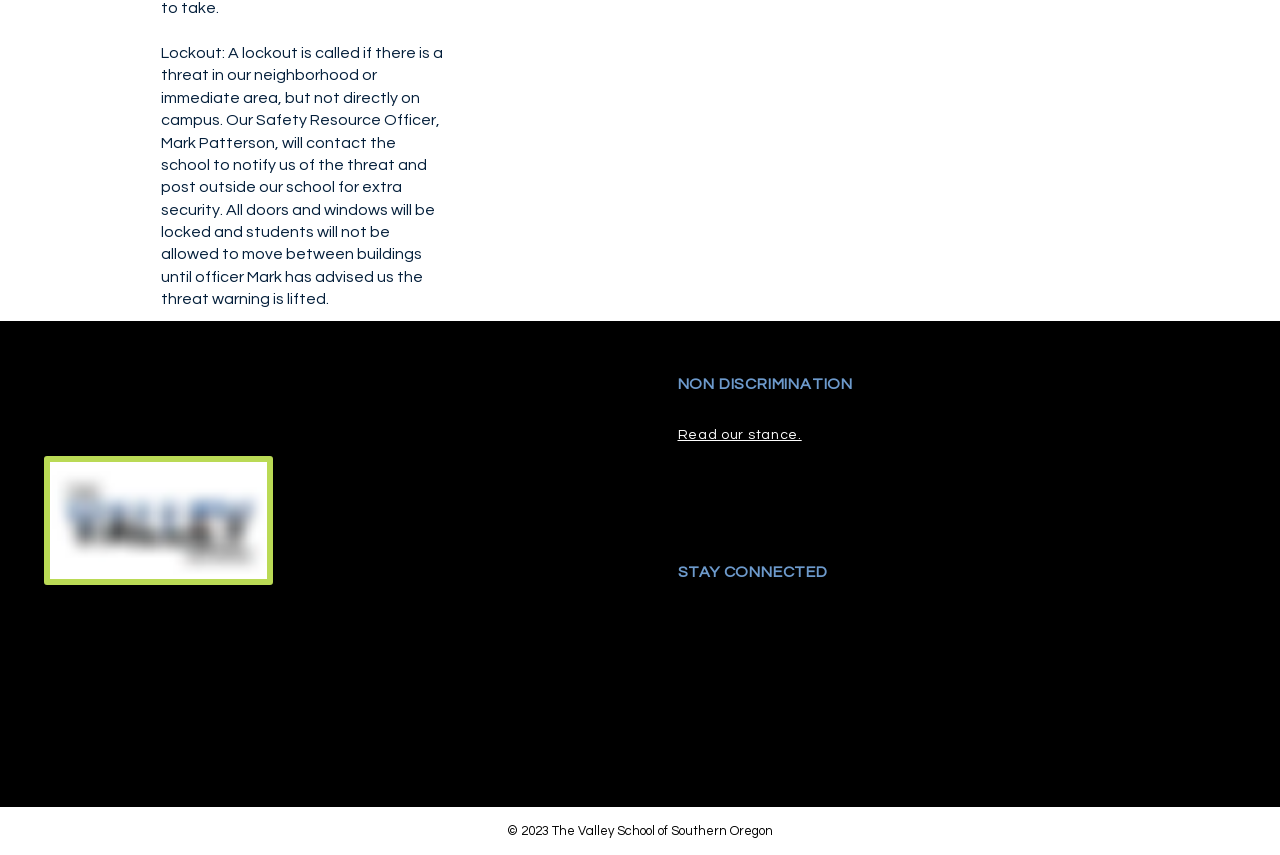Answer this question using a single word or a brief phrase:
How many navigation links are there?

12